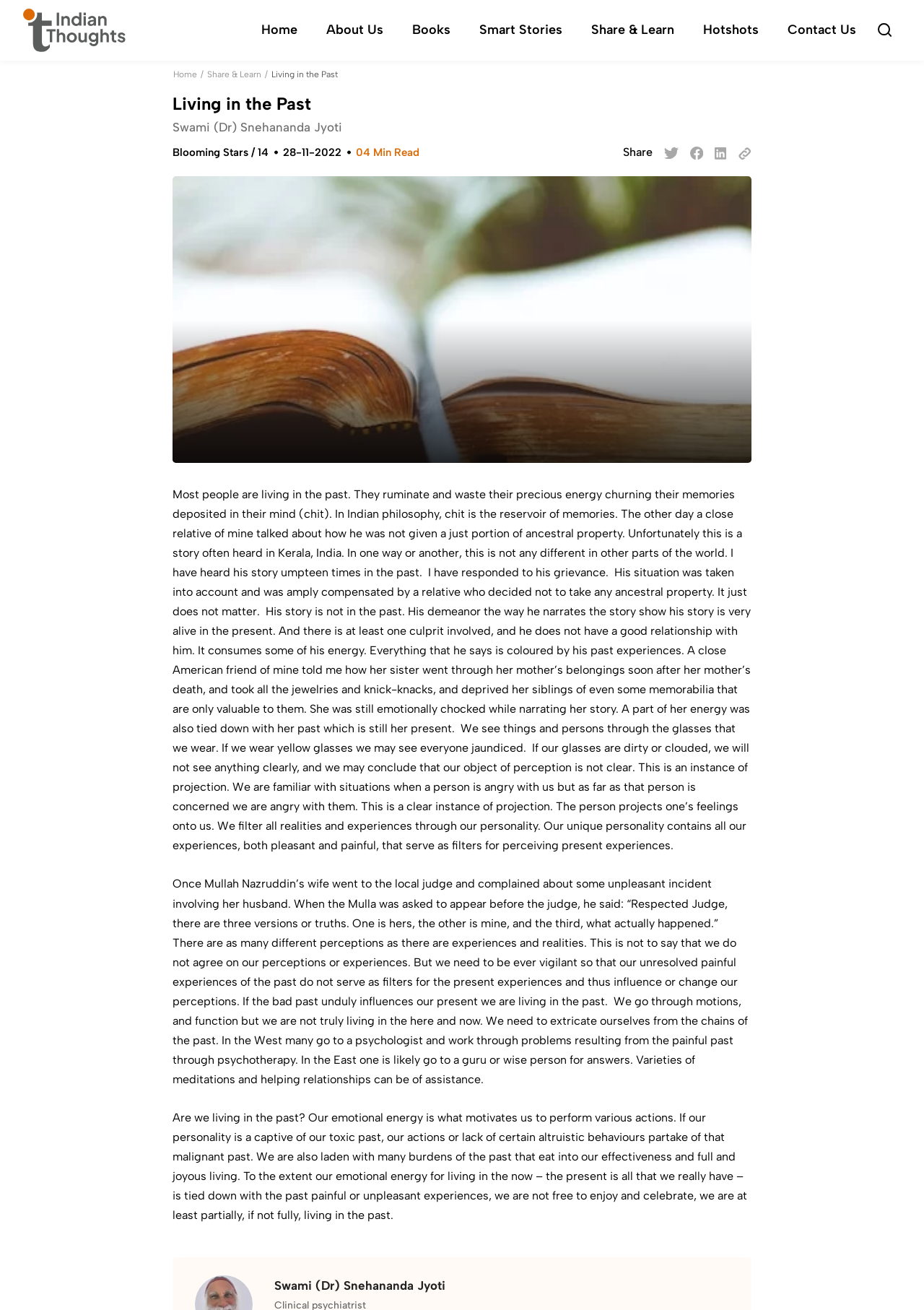Please specify the bounding box coordinates of the clickable region necessary for completing the following instruction: "Click the 'Share' button". The coordinates must consist of four float numbers between 0 and 1, i.e., [left, top, right, bottom].

[0.674, 0.111, 0.706, 0.121]